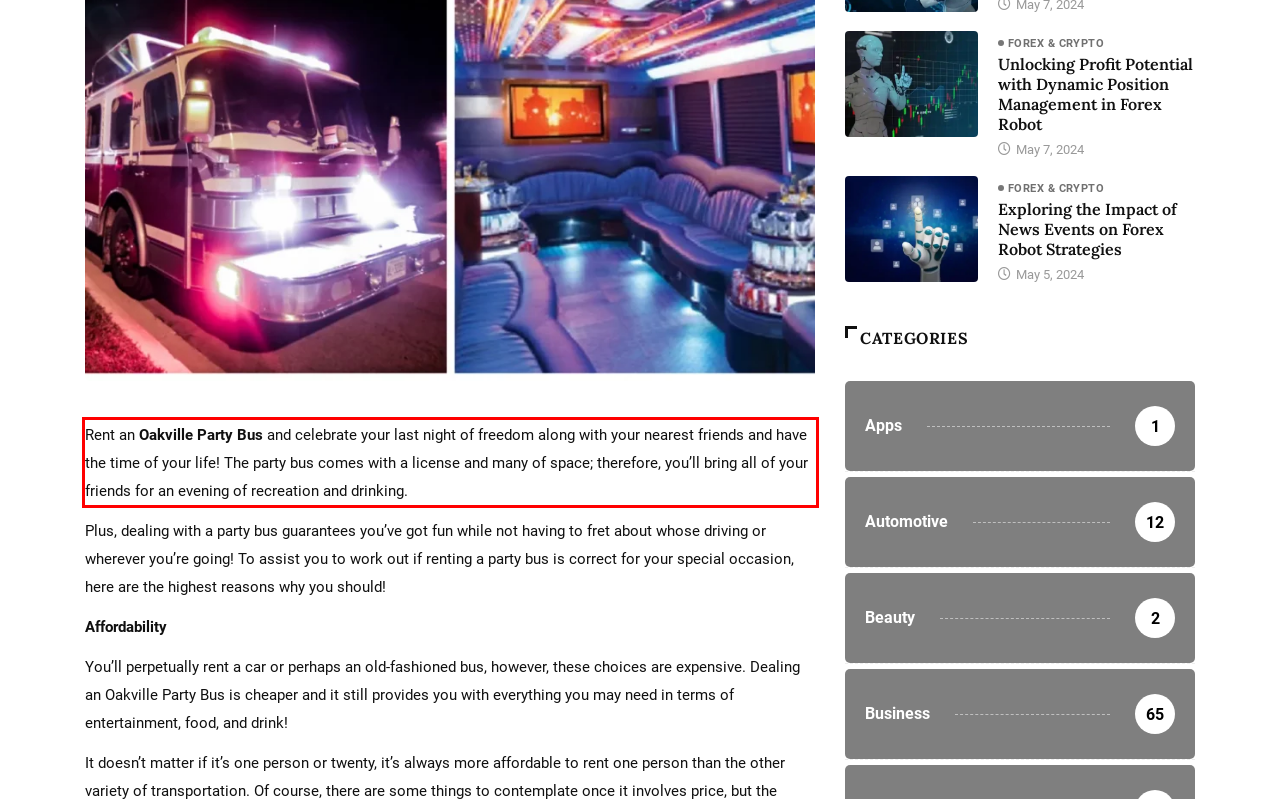You are provided with a webpage screenshot that includes a red rectangle bounding box. Extract the text content from within the bounding box using OCR.

Rent an Oakville Party Bus and celebrate your last night of freedom along with your nearest friends and have the time of your life! The party bus comes with a license and many of space; therefore, you’ll bring all of your friends for an evening of recreation and drinking.